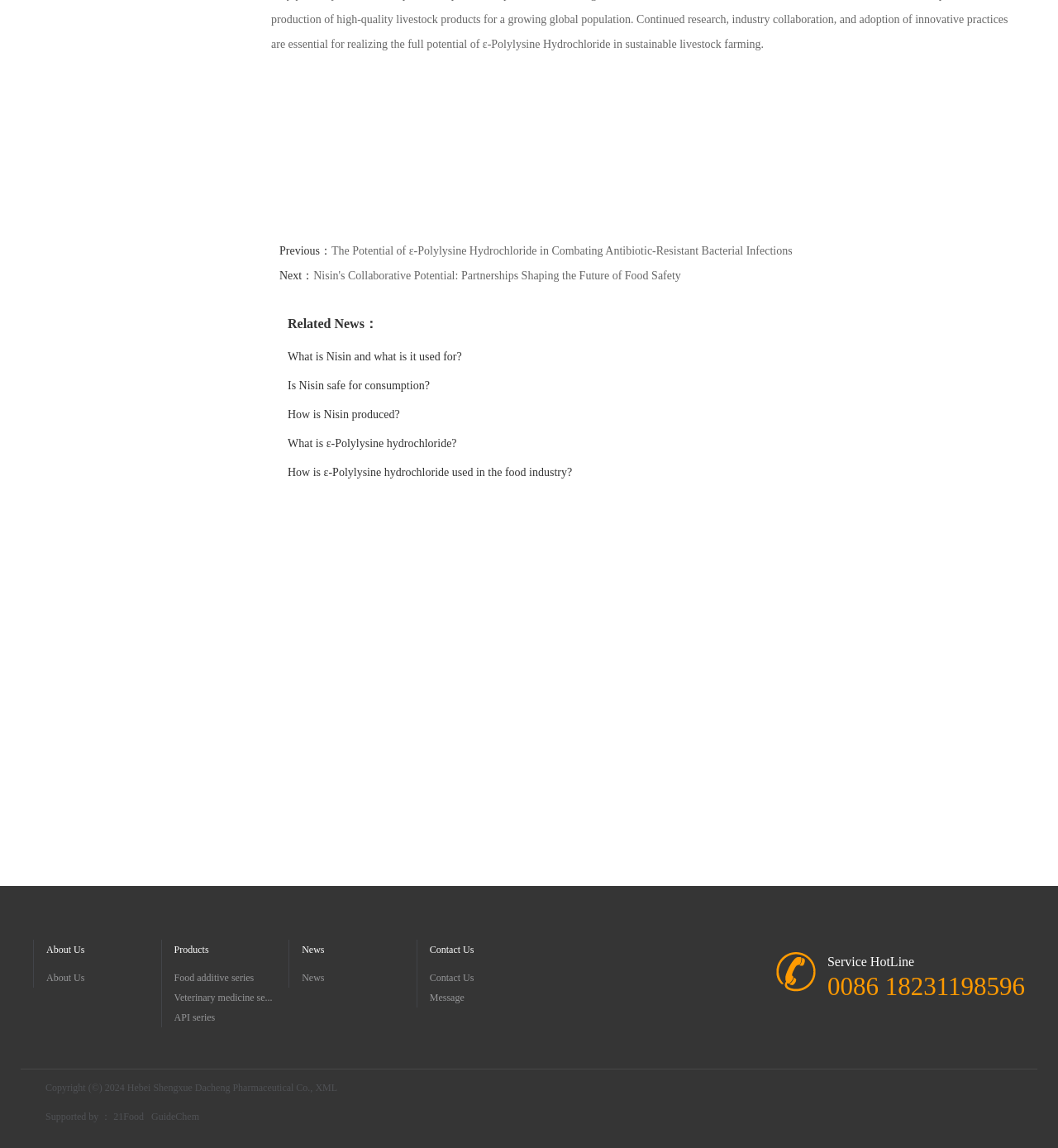Determine the bounding box coordinates of the element's region needed to click to follow the instruction: "Click SIGN UP". Provide these coordinates as four float numbers between 0 and 1, formatted as [left, top, right, bottom].

None